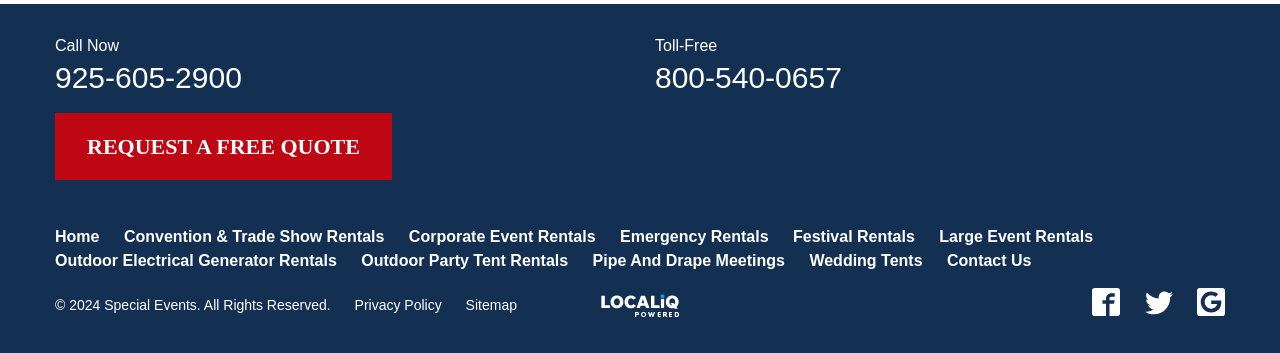Please specify the bounding box coordinates in the format (top-left x, top-left y, bottom-right x, bottom-right y), with all values as floating point numbers between 0 and 1. Identify the bounding box of the UI element described by: Convention & Trade Show Rentals

[0.097, 0.639, 0.3, 0.707]